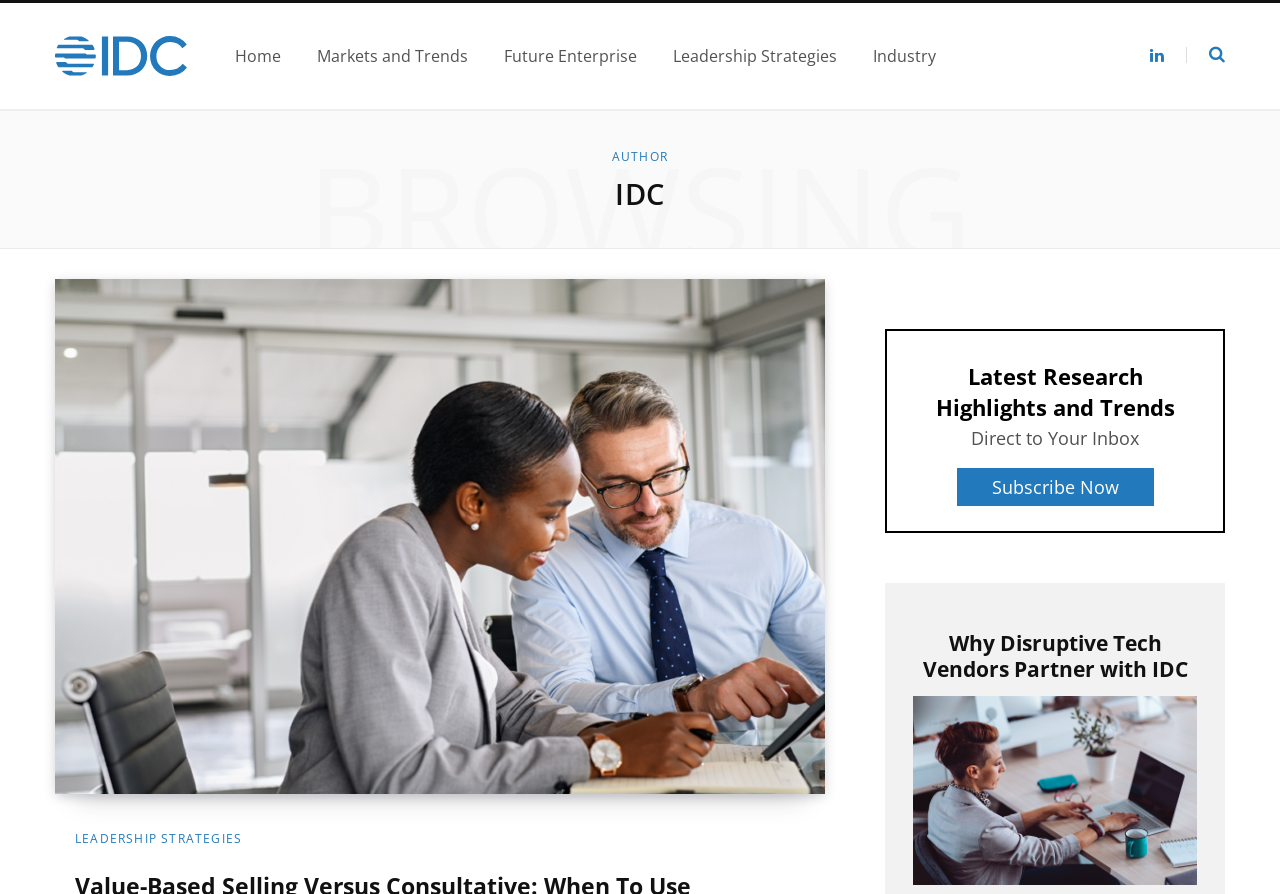Please provide the bounding box coordinates for the element that needs to be clicked to perform the instruction: "subscribe to newsletter". The coordinates must consist of four float numbers between 0 and 1, formatted as [left, top, right, bottom].

[0.747, 0.523, 0.901, 0.566]